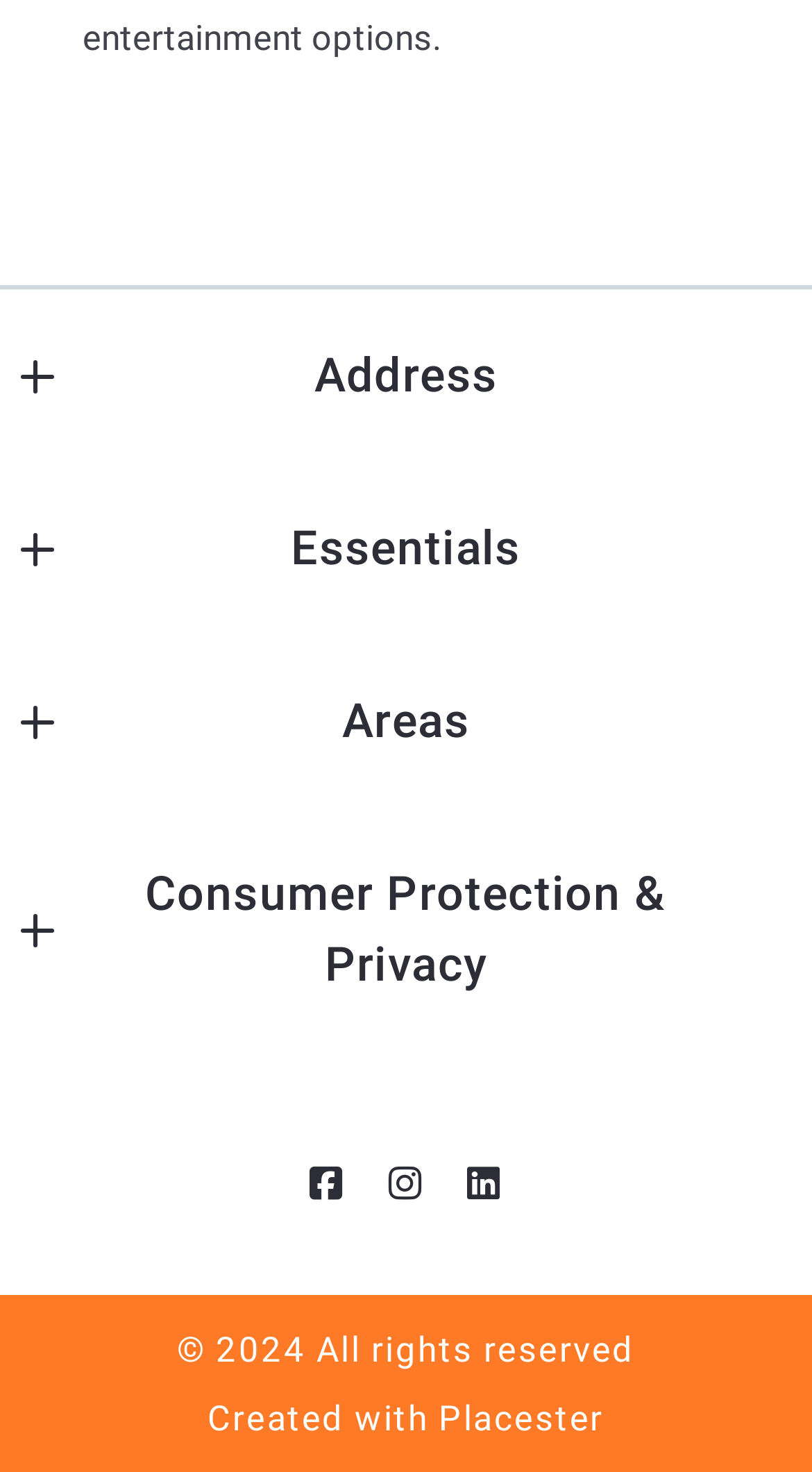Provide a brief response to the question below using one word or phrase:
What is the company name?

Generations Realty Group